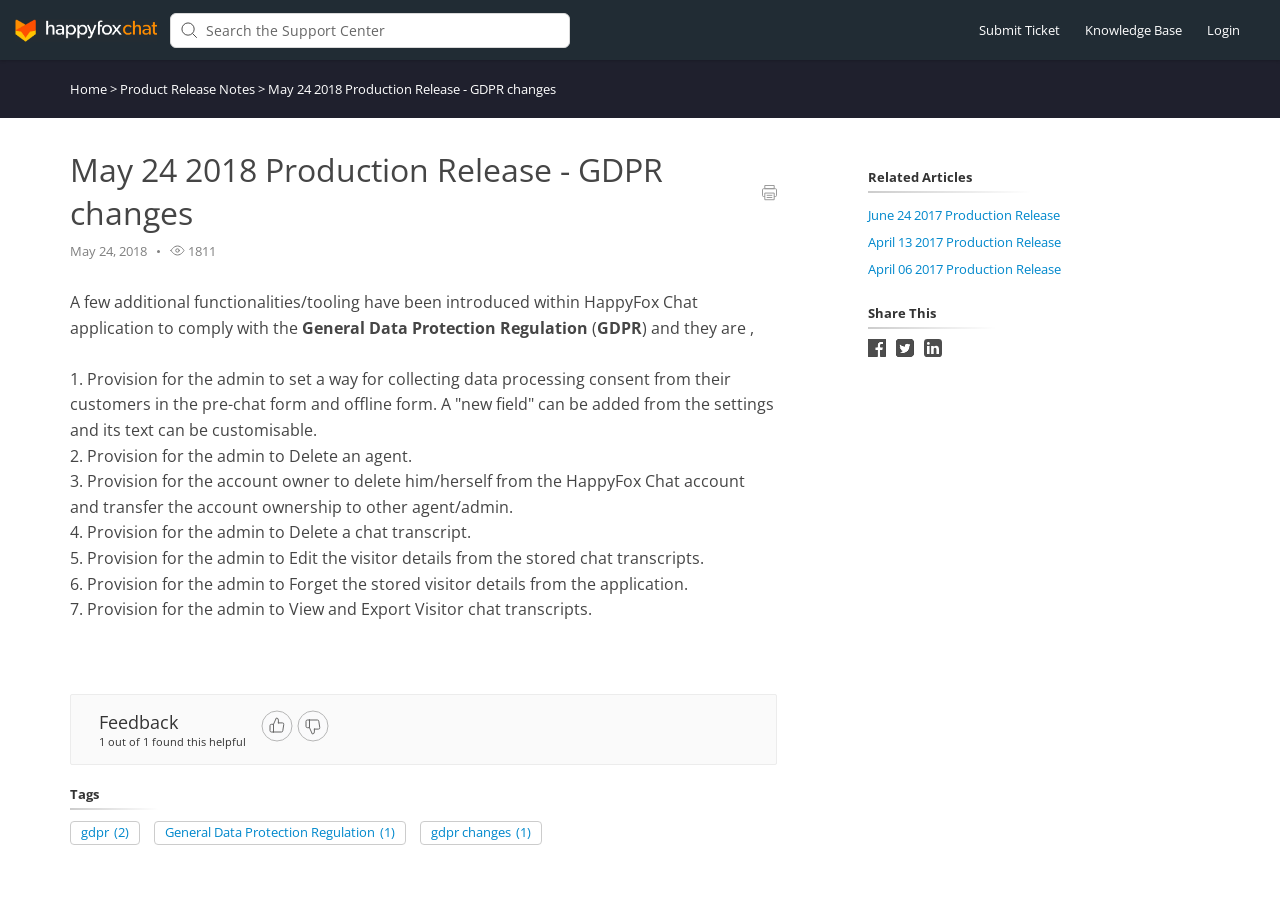What is the logo on the top left corner? Based on the image, give a response in one word or a short phrase.

company logo